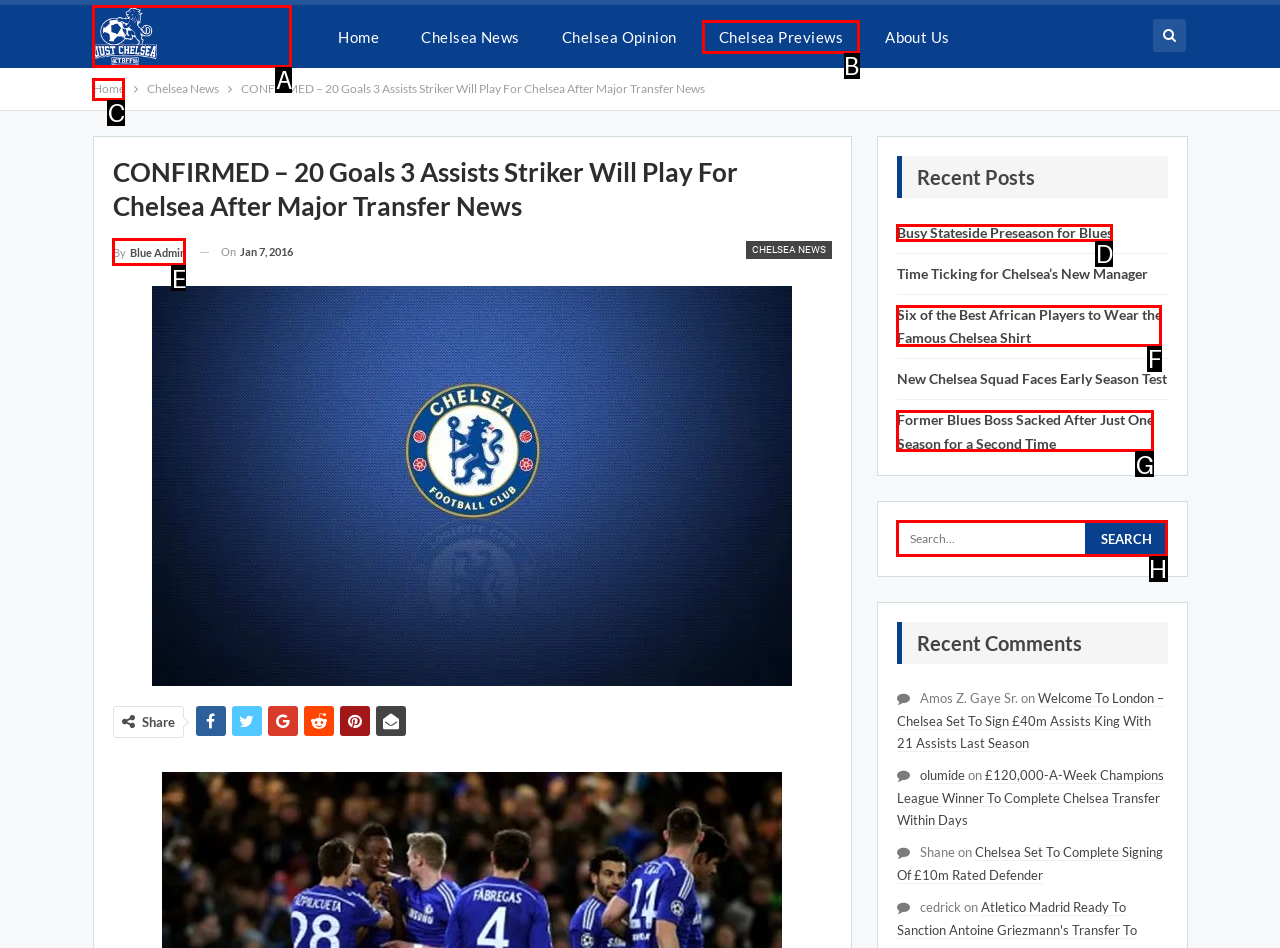Identify the correct UI element to click to achieve the task: Search for something.
Answer with the letter of the appropriate option from the choices given.

H